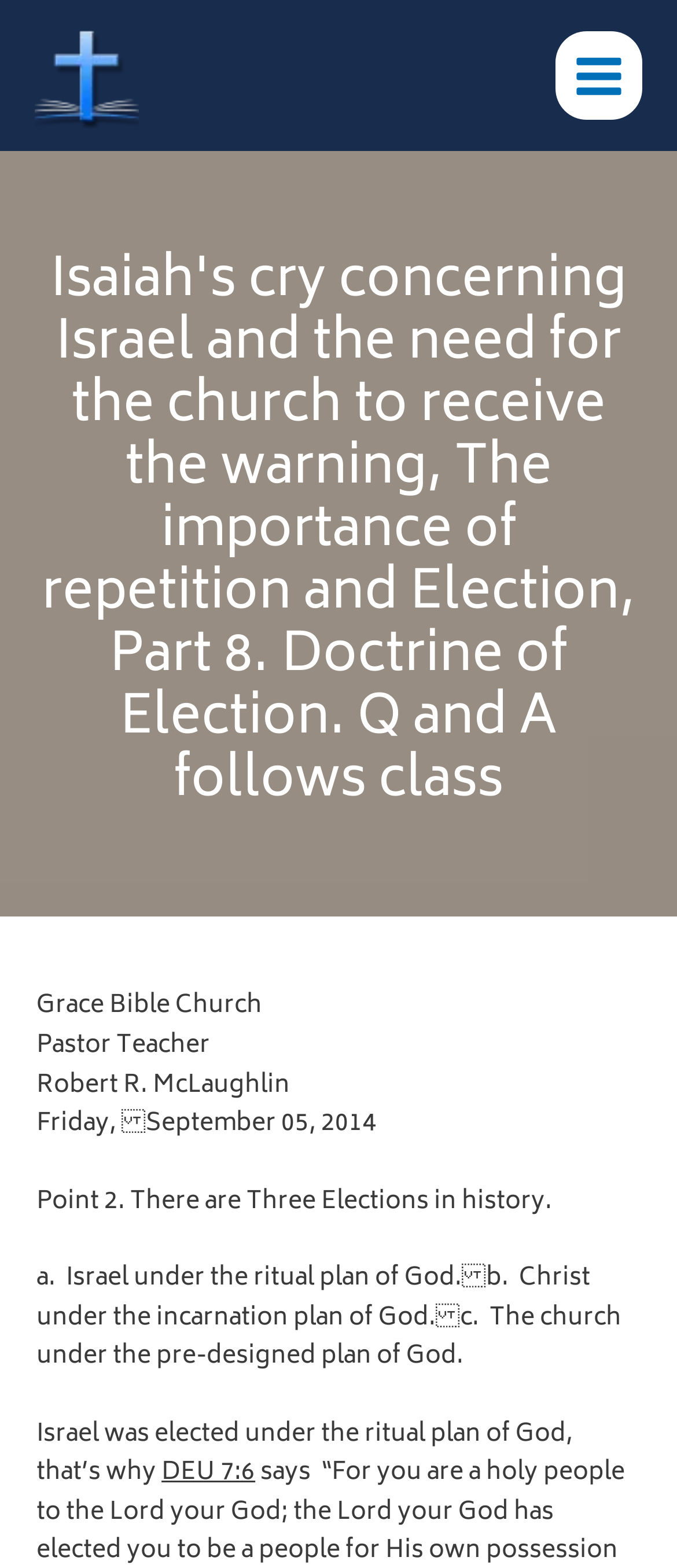Provide a single word or phrase to answer the given question: 
What is the Bible verse mentioned?

DEU 7:6